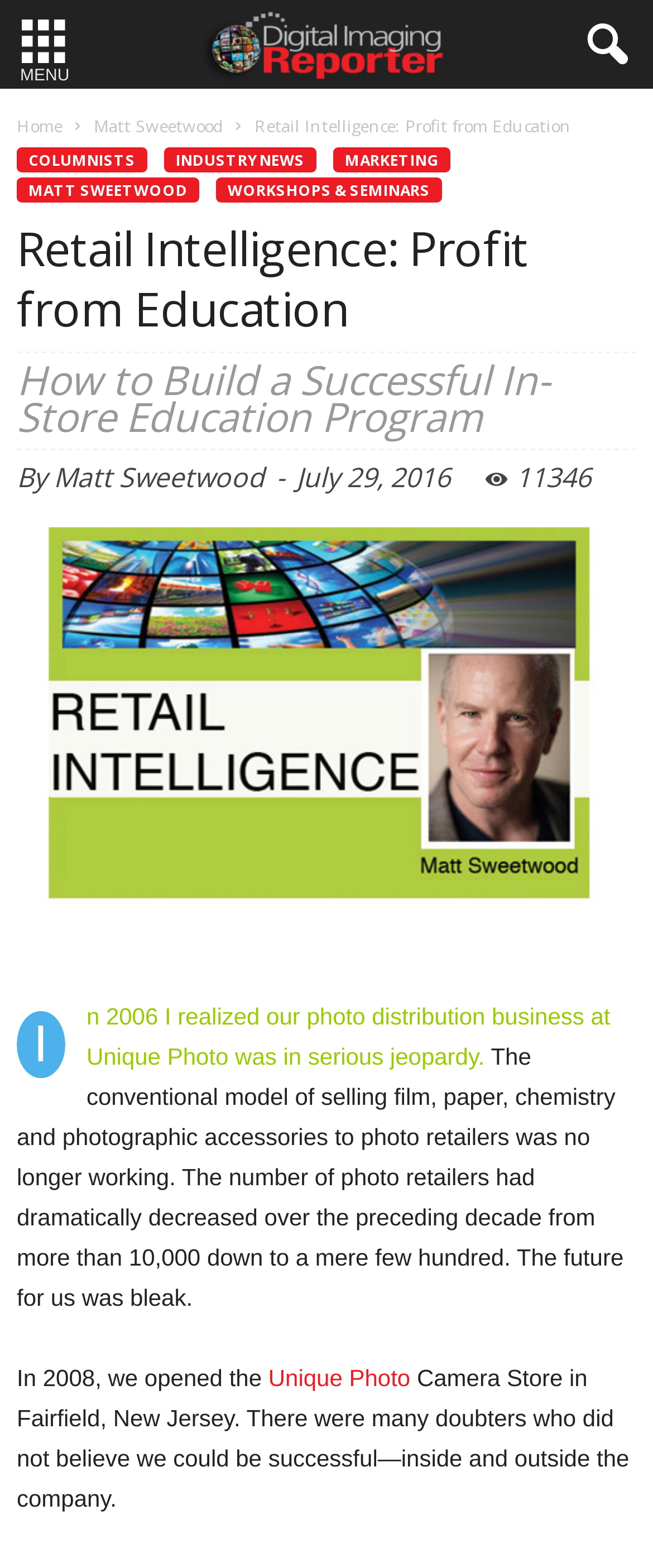Please determine the bounding box coordinates of the element to click in order to execute the following instruction: "Click the Unique Photo link". The coordinates should be four float numbers between 0 and 1, specified as [left, top, right, bottom].

[0.411, 0.87, 0.638, 0.887]